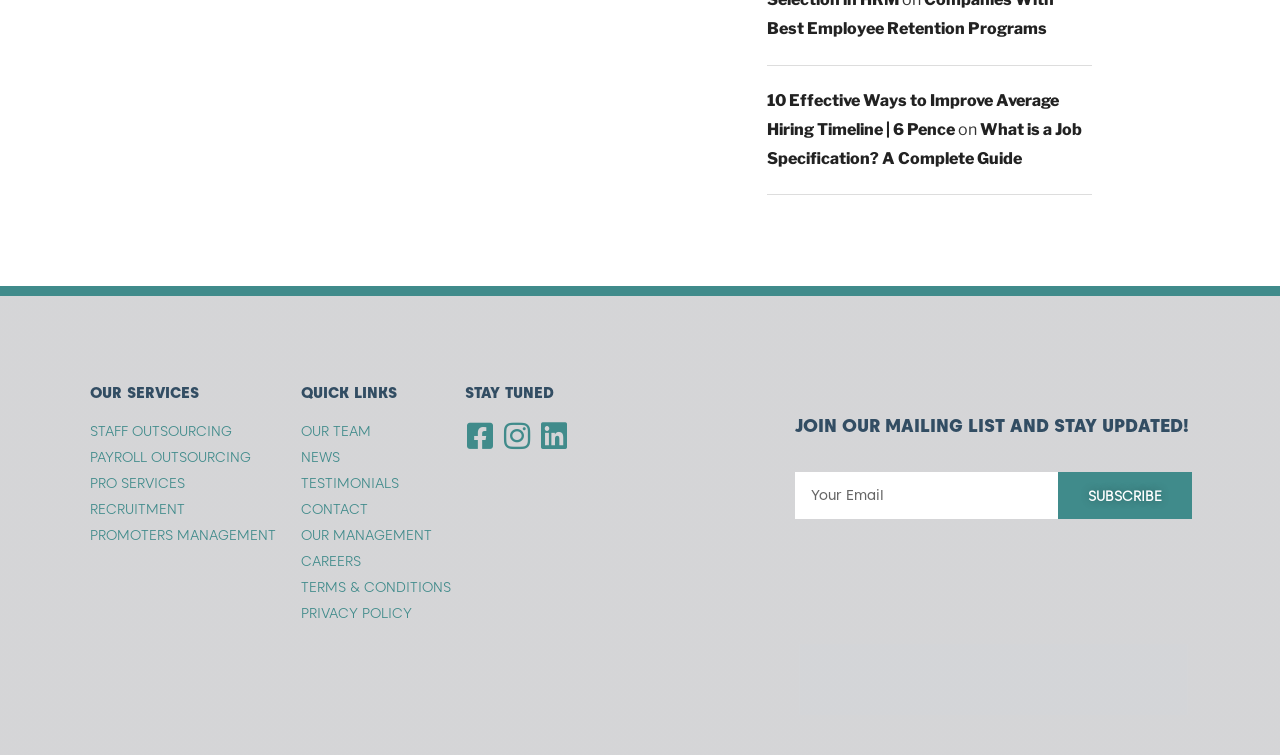Find the bounding box coordinates of the area that needs to be clicked in order to achieve the following instruction: "Follow on Facebook". The coordinates should be specified as four float numbers between 0 and 1, i.e., [left, top, right, bottom].

[0.363, 0.558, 0.387, 0.598]